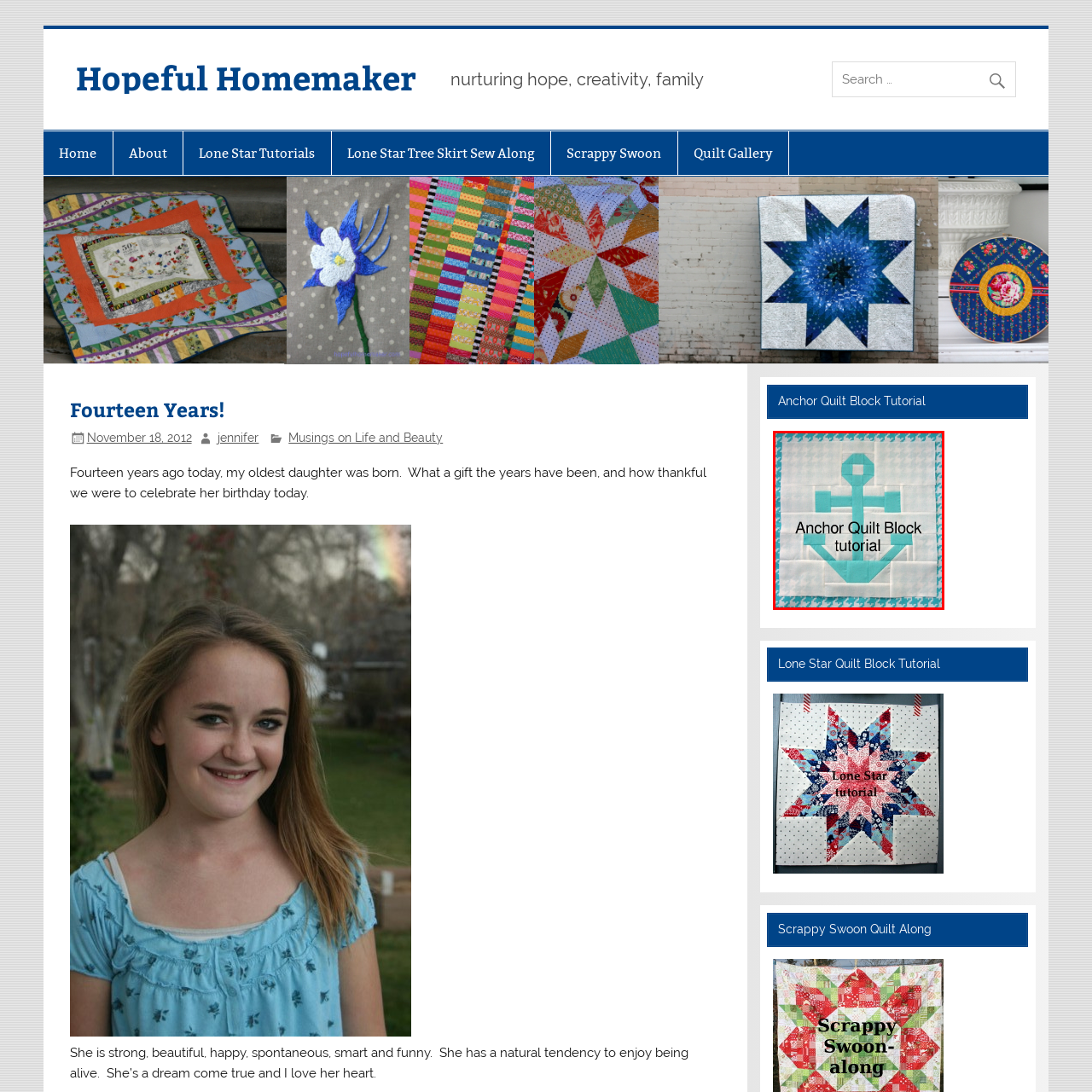Provide an elaborate description of the visual elements present in the image enclosed by the red boundary.

The image showcases a beautifully designed quilt block featuring an anchor motif, primarily in a soothing teal color against a backdrop of white fabric. The anchor is prominently displayed, symbolizing stability and hope, making it a perfect centerpiece for any quilt. The border is adorned with a playful houndstooth pattern, adding a touch of whimsy to the design. Superimposed on the image is the text "Anchor Quilt Block tutorial," indicating that this item is part of a comprehensive guide aimed at quilting enthusiasts. This tutorial likely provides step-by-step instructions on recreating the anchor block, making it accessible for crafters of all skill levels. Ideal for those looking to create personalized and meaningful quilts, this design merges practicality with artistic expression.